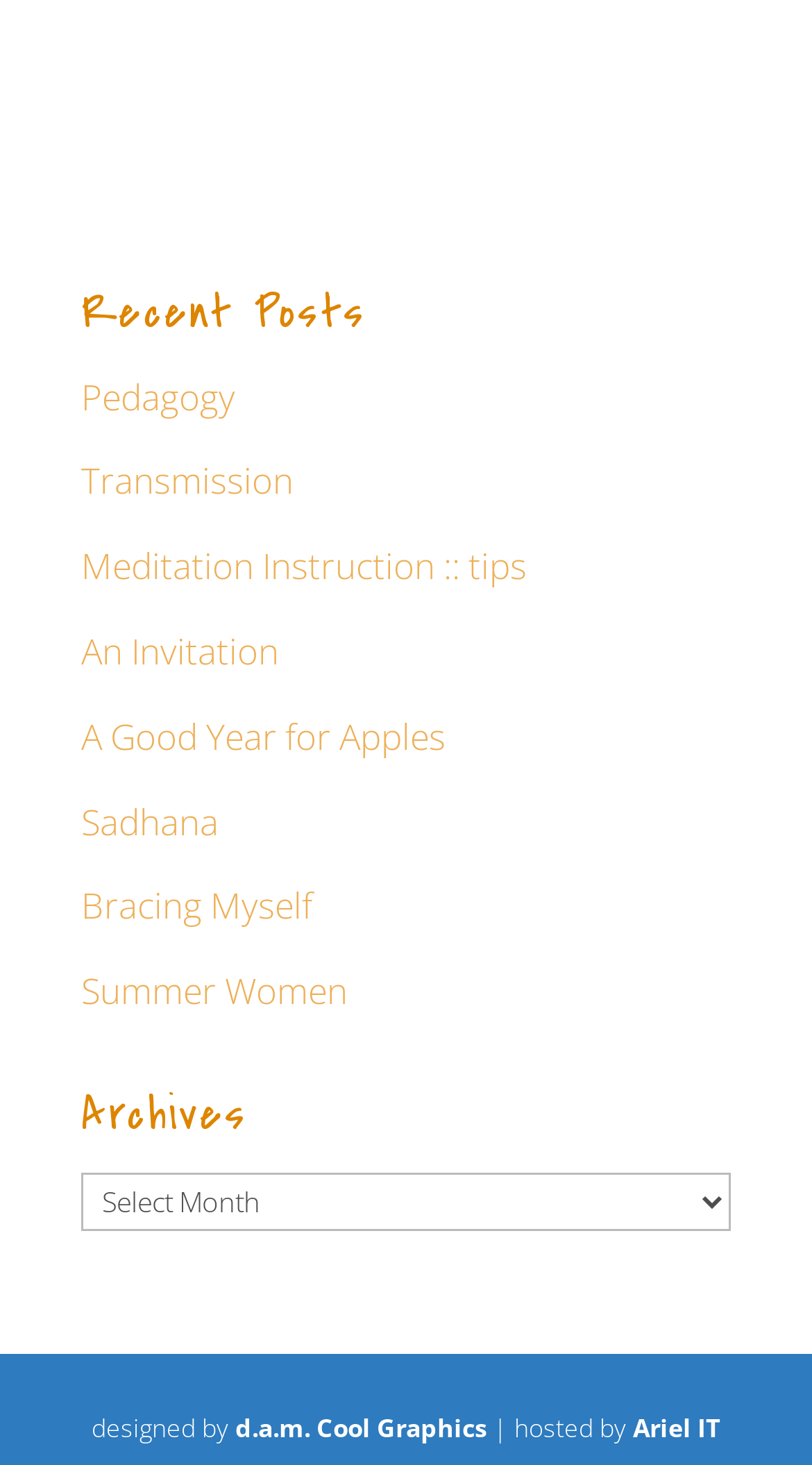Please provide a comprehensive response to the question below by analyzing the image: 
How many elements are in the footer section?

I looked at the bottom of the webpage and found three elements in the footer section: 'designed by', a link to 'd.a.m. Cool Graphics', and '| hosted by'.